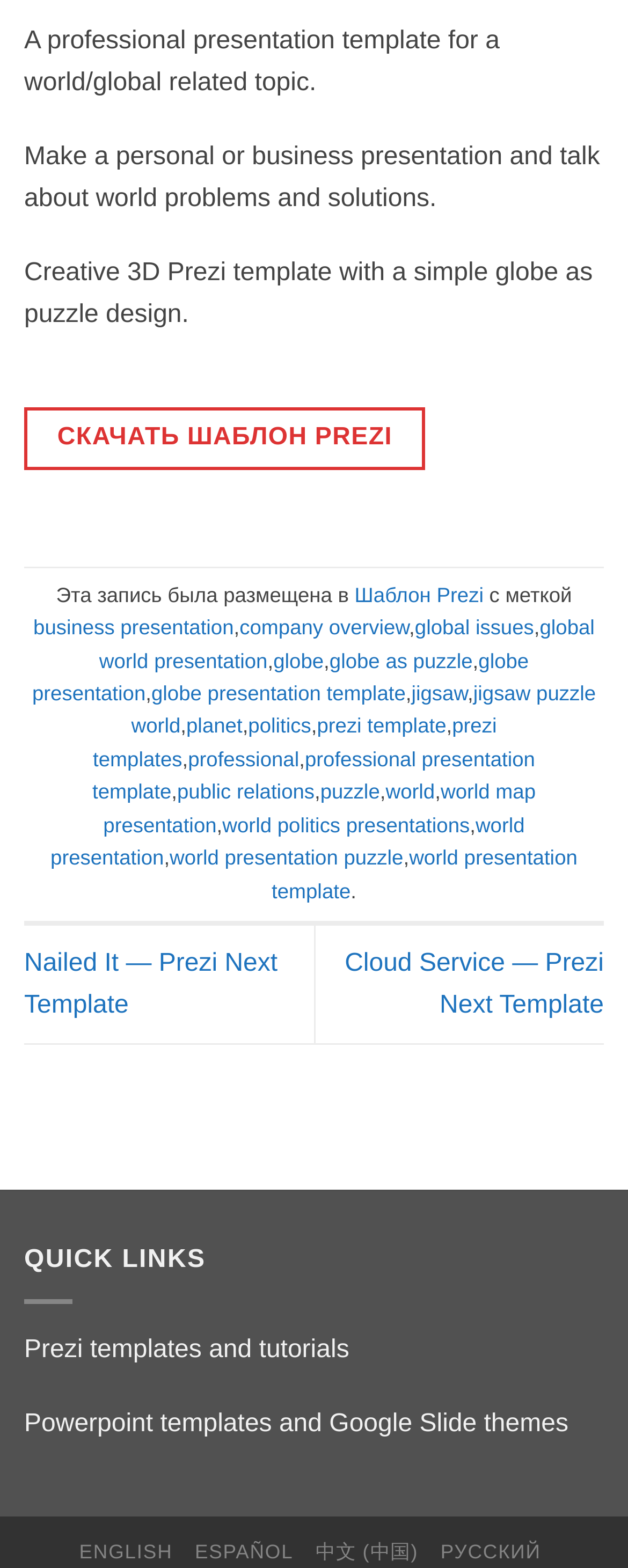Locate the bounding box coordinates of the element that should be clicked to fulfill the instruction: "explore the globe presentation template".

[0.241, 0.434, 0.646, 0.45]